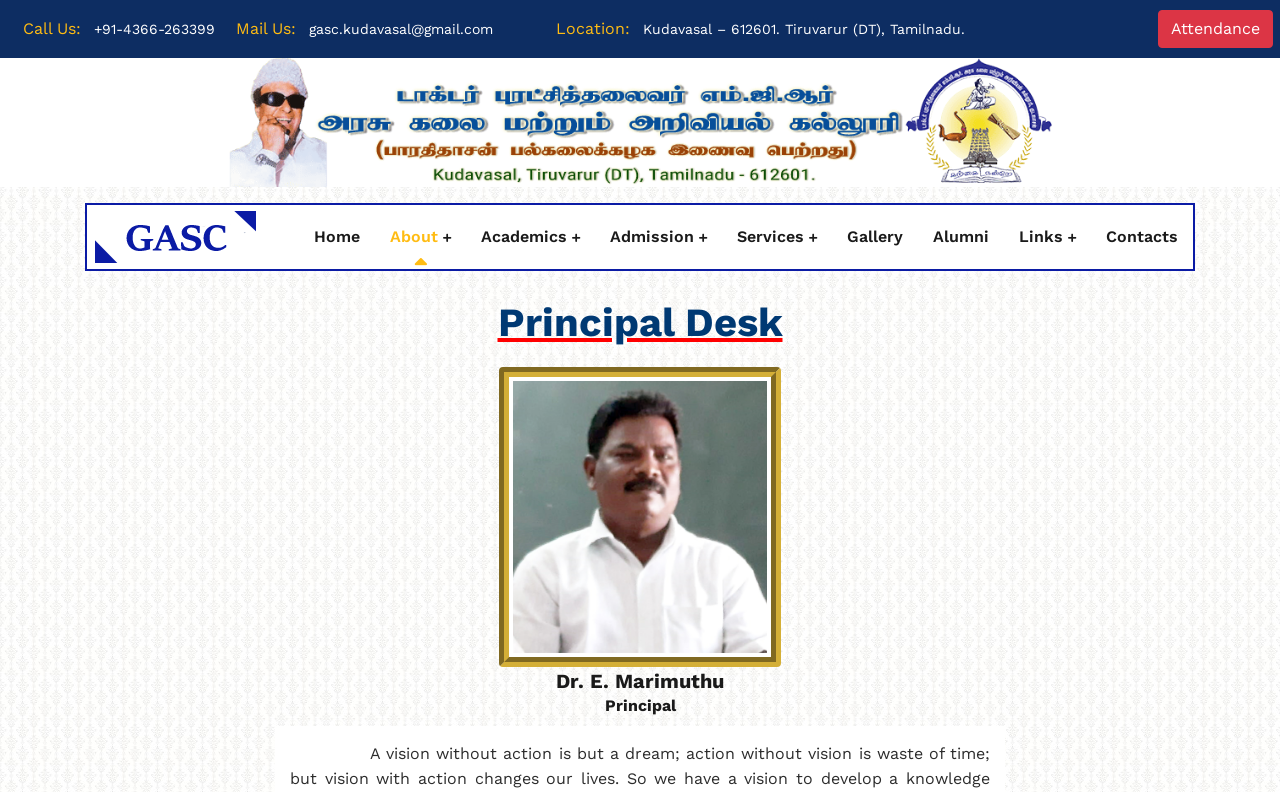Please determine the bounding box coordinates for the element that should be clicked to follow these instructions: "Click on Facebook".

None